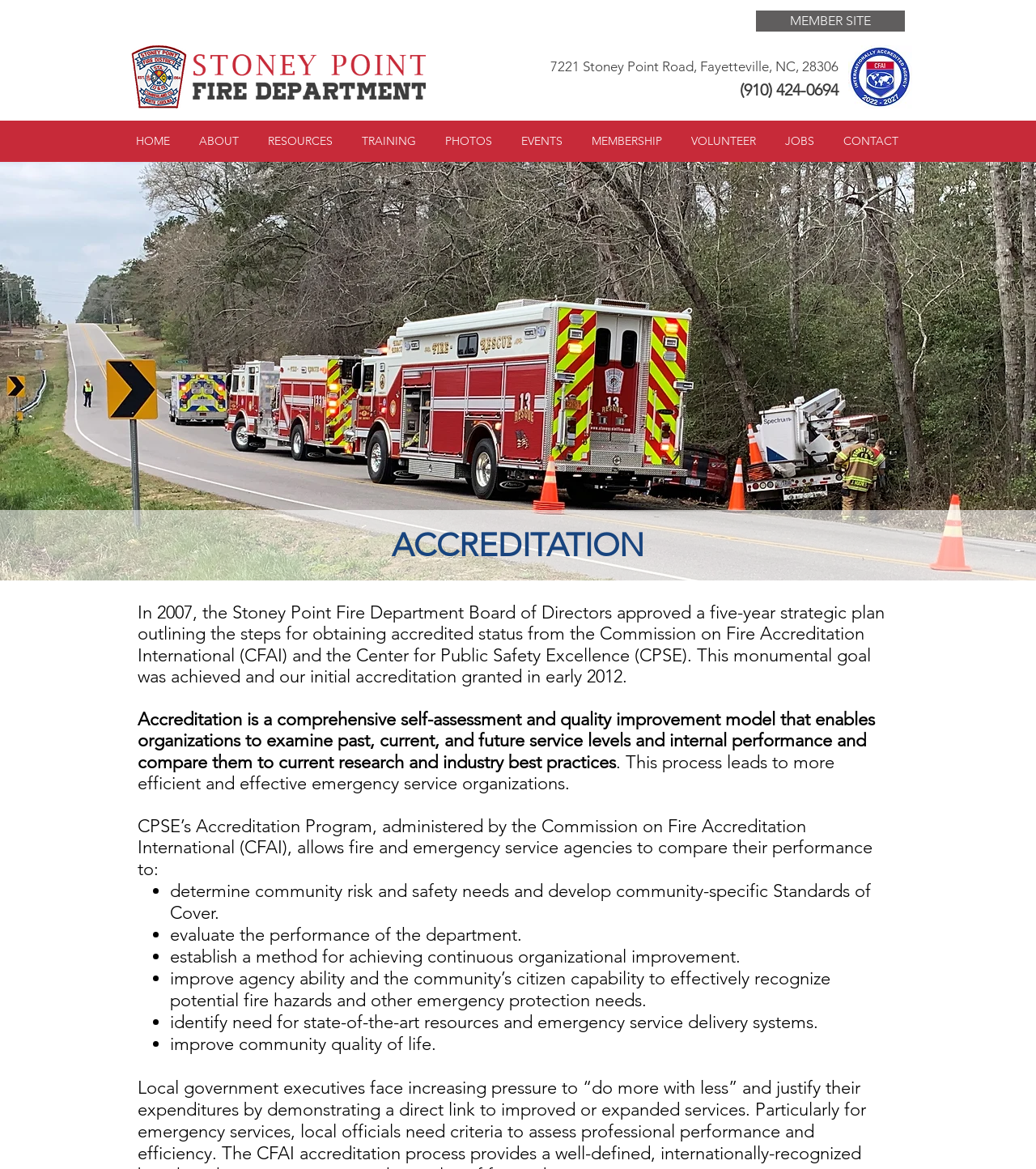What is the phone number of Stoney Point Fire Department?
Look at the image and answer the question with a single word or phrase.

(910) 424-0694